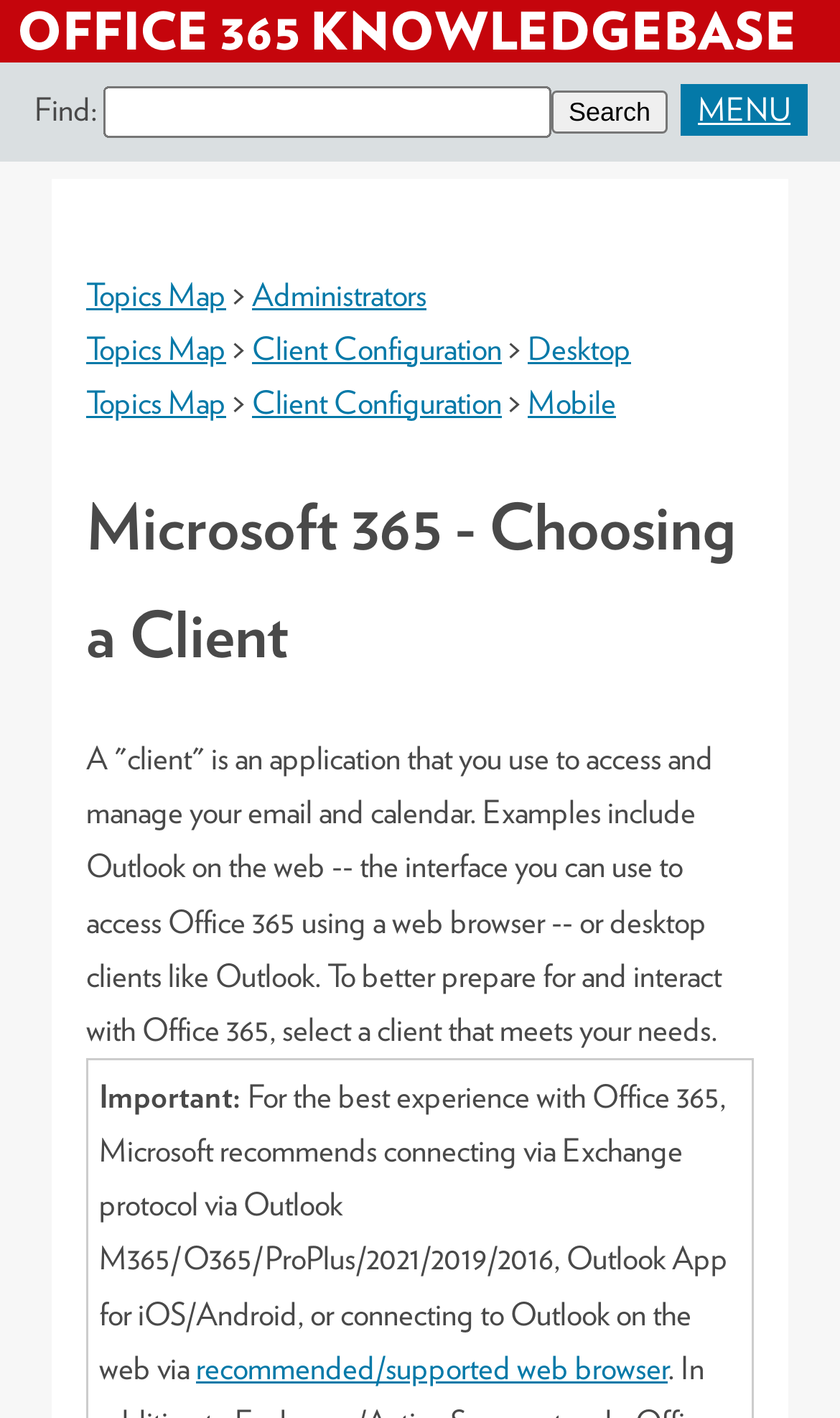Identify the bounding box of the HTML element described as: "parent_node: Find: MENU value="Search"".

[0.656, 0.064, 0.795, 0.095]